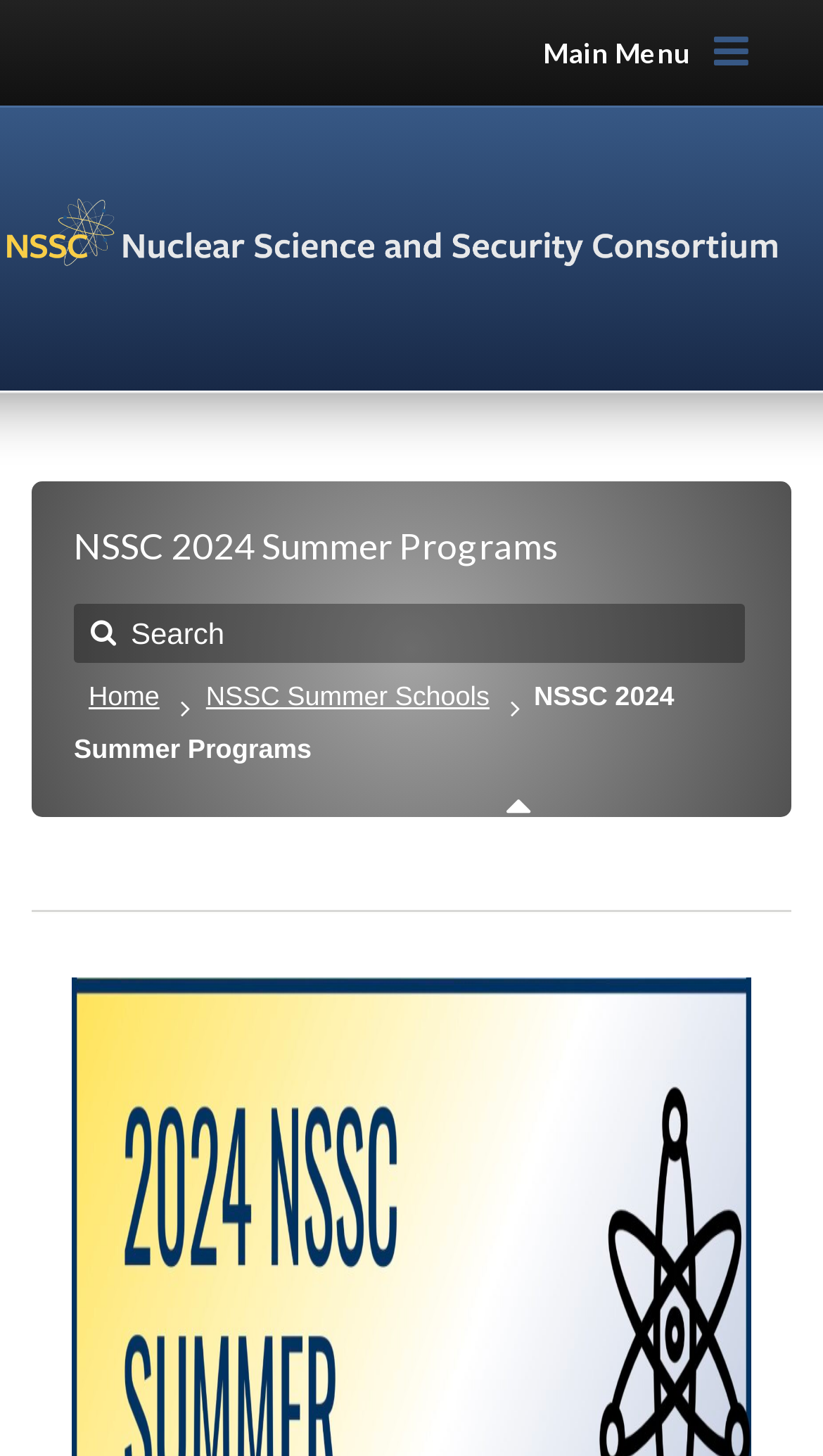Determine the bounding box coordinates for the UI element with the following description: "NSSC Summer Schools". The coordinates should be four float numbers between 0 and 1, represented as [left, top, right, bottom].

[0.232, 0.468, 0.633, 0.488]